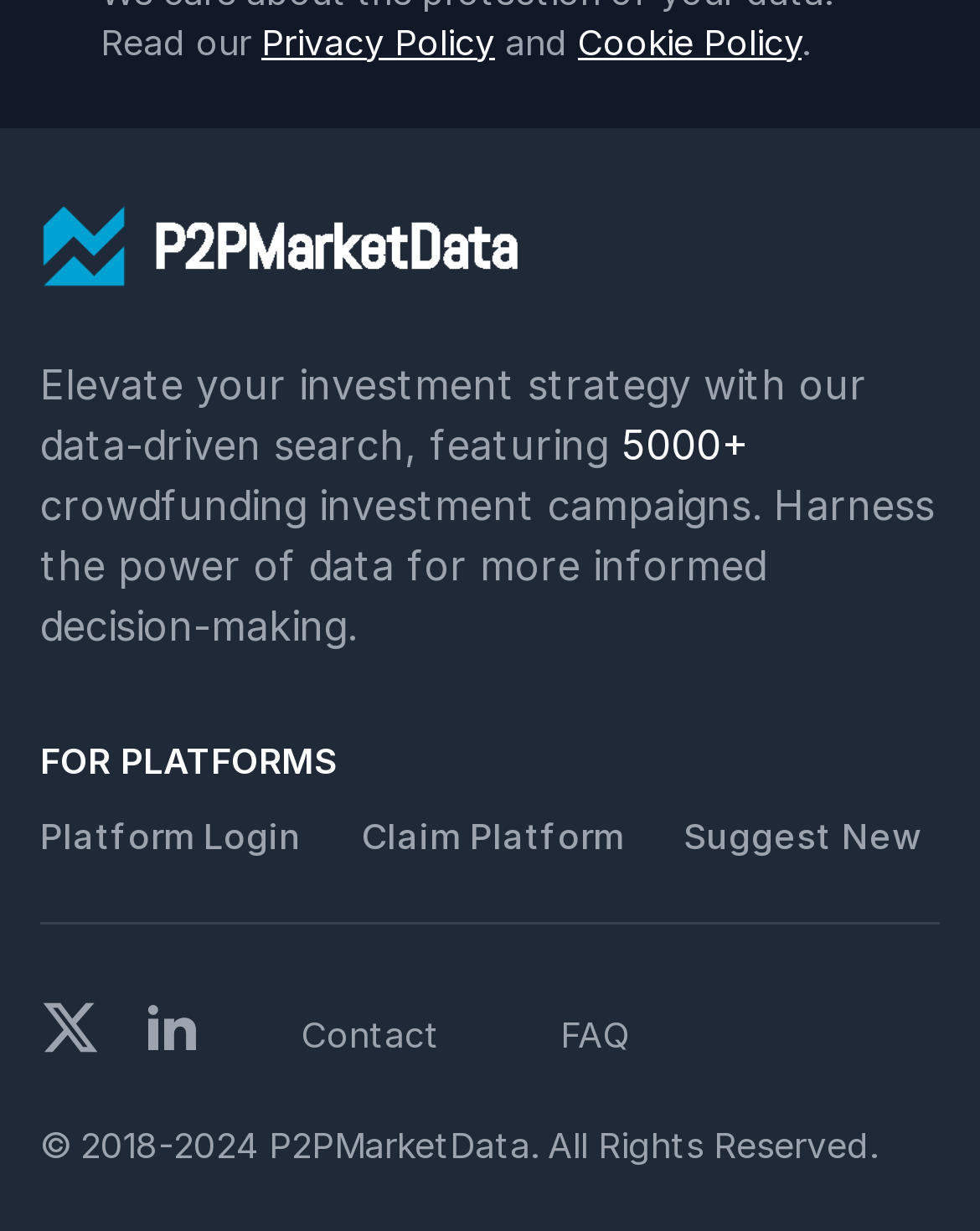What is the purpose of the 'Claim Platform' link?
Based on the screenshot, provide your answer in one word or phrase.

To claim a platform